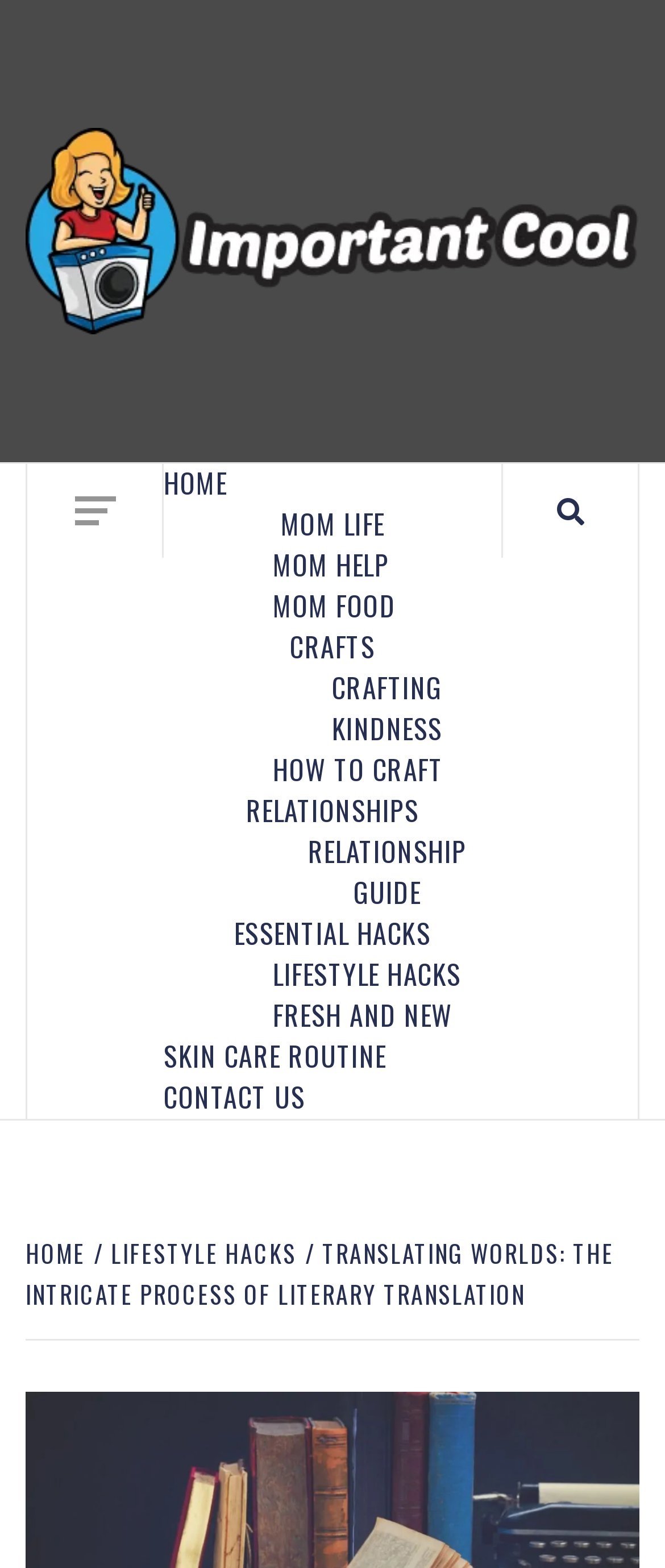Locate the bounding box coordinates of the clickable area to execute the instruction: "go to home page". Provide the coordinates as four float numbers between 0 and 1, represented as [left, top, right, bottom].

[0.246, 0.295, 0.341, 0.321]